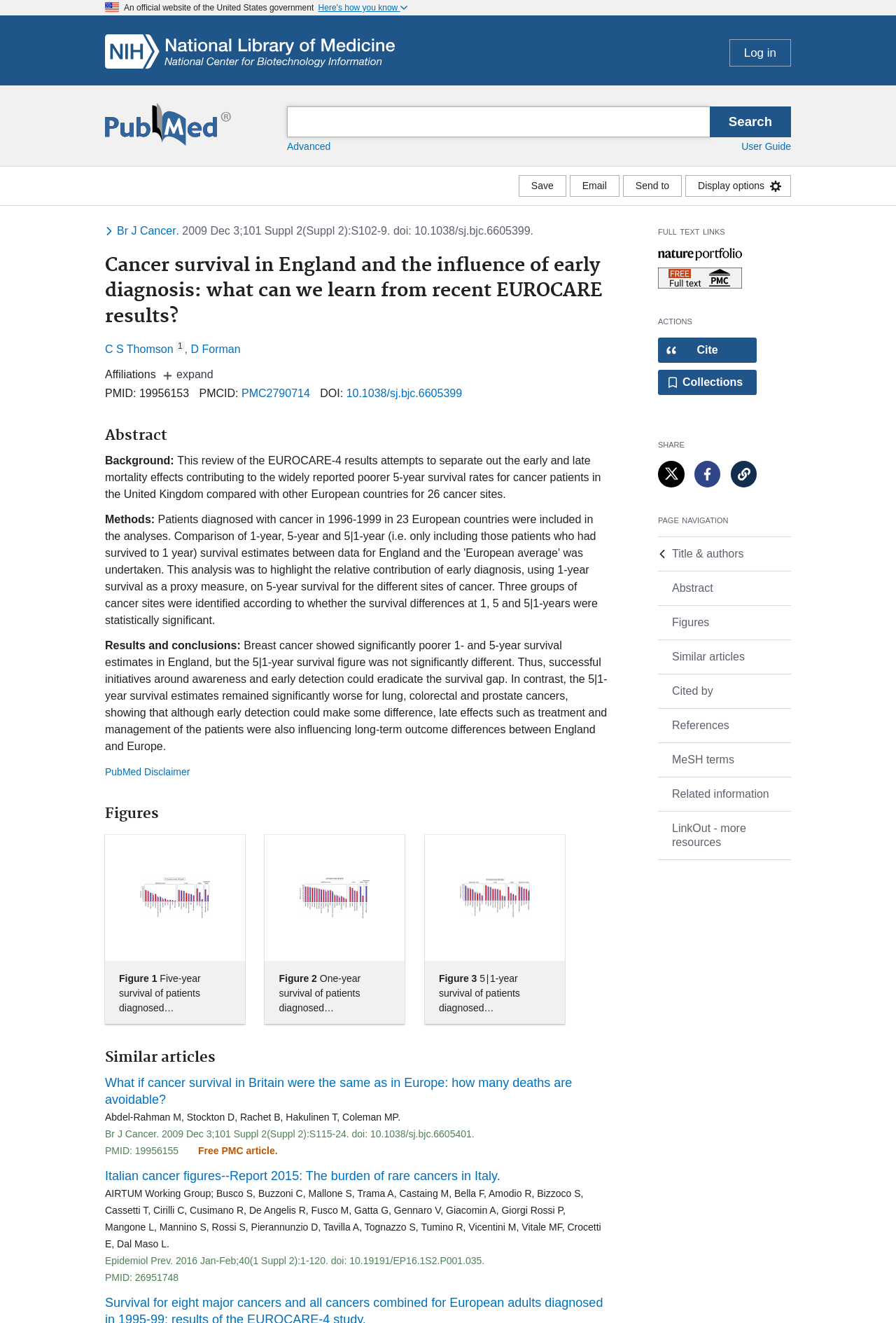Answer the question below in one word or phrase:
How many authors are listed?

At least 2